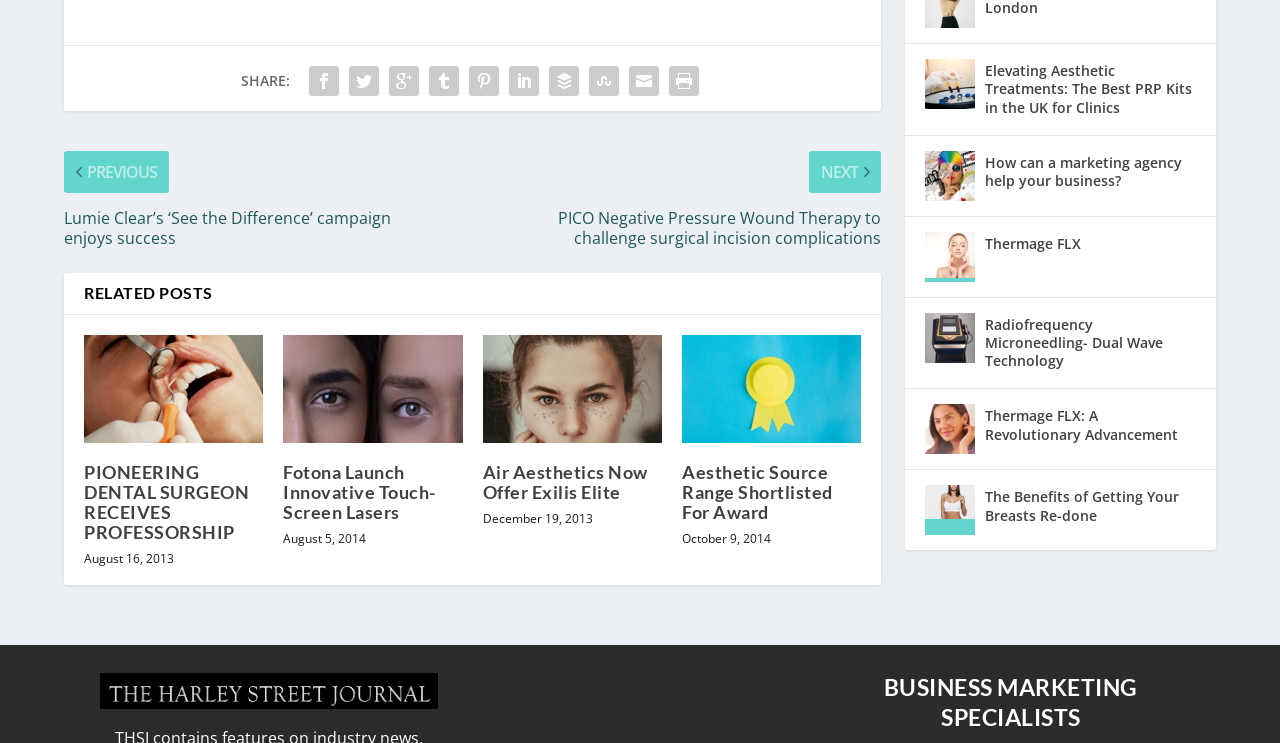What type of posts are listed on the webpage?
Based on the image, answer the question with as much detail as possible.

The webpage has a section titled 'RELATED POSTS' which lists several posts with headings, images, and links, suggesting that they are related to the main topic of the webpage.